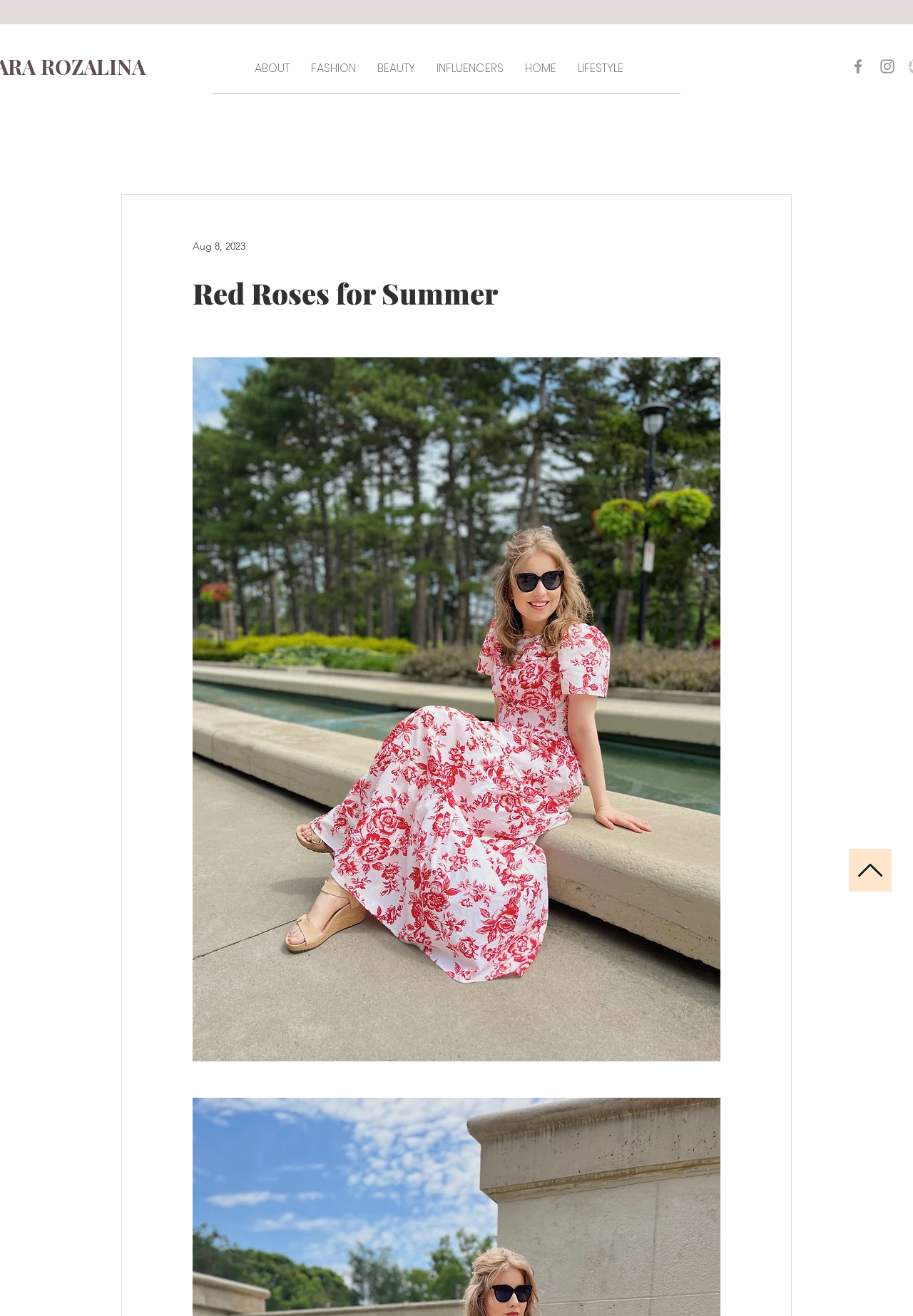Determine the bounding box coordinates for the area that should be clicked to carry out the following instruction: "Click on Grey Facebook Icon".

[0.93, 0.043, 0.95, 0.057]